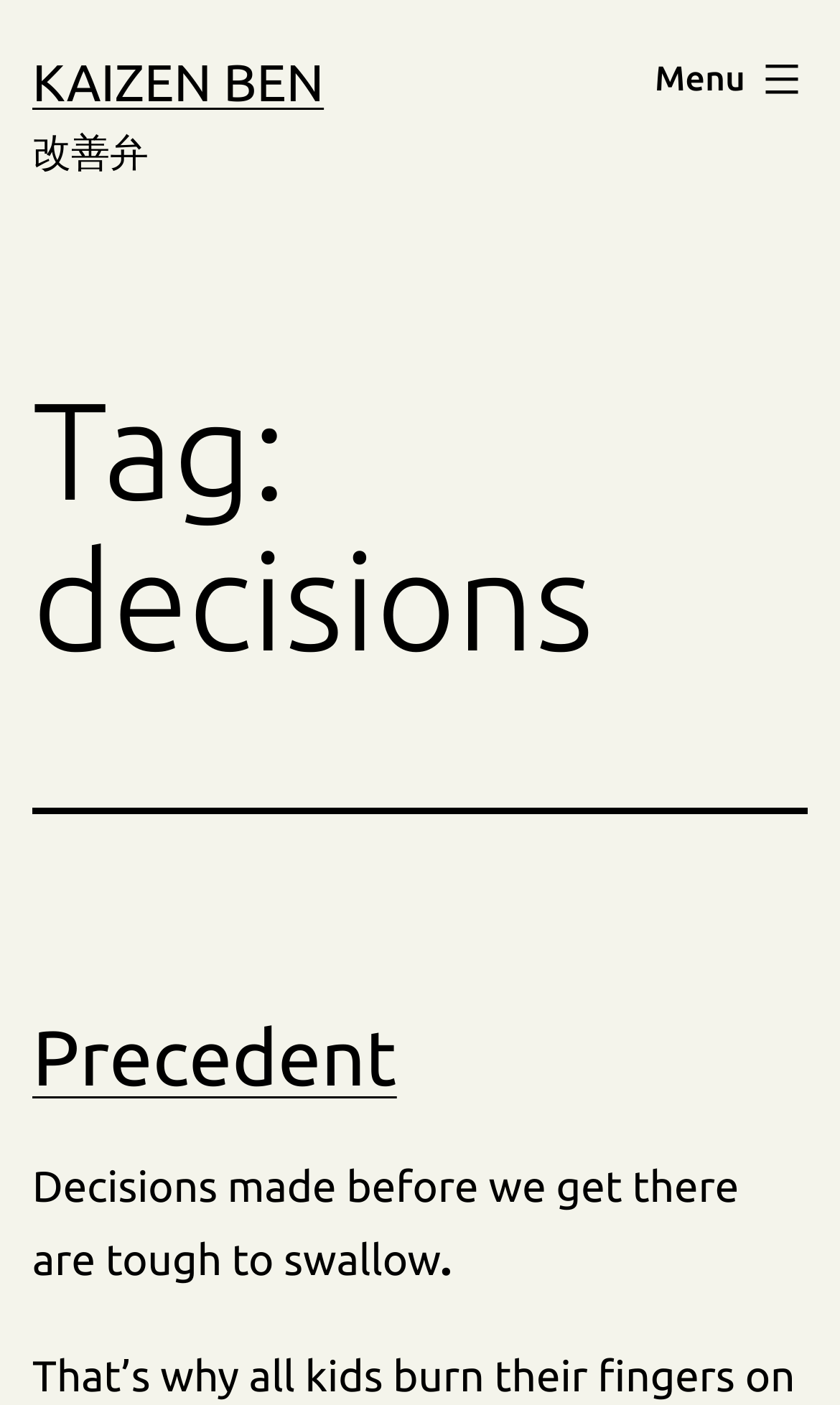How many links are present in the precedent section?
Respond to the question with a single word or phrase according to the image.

1